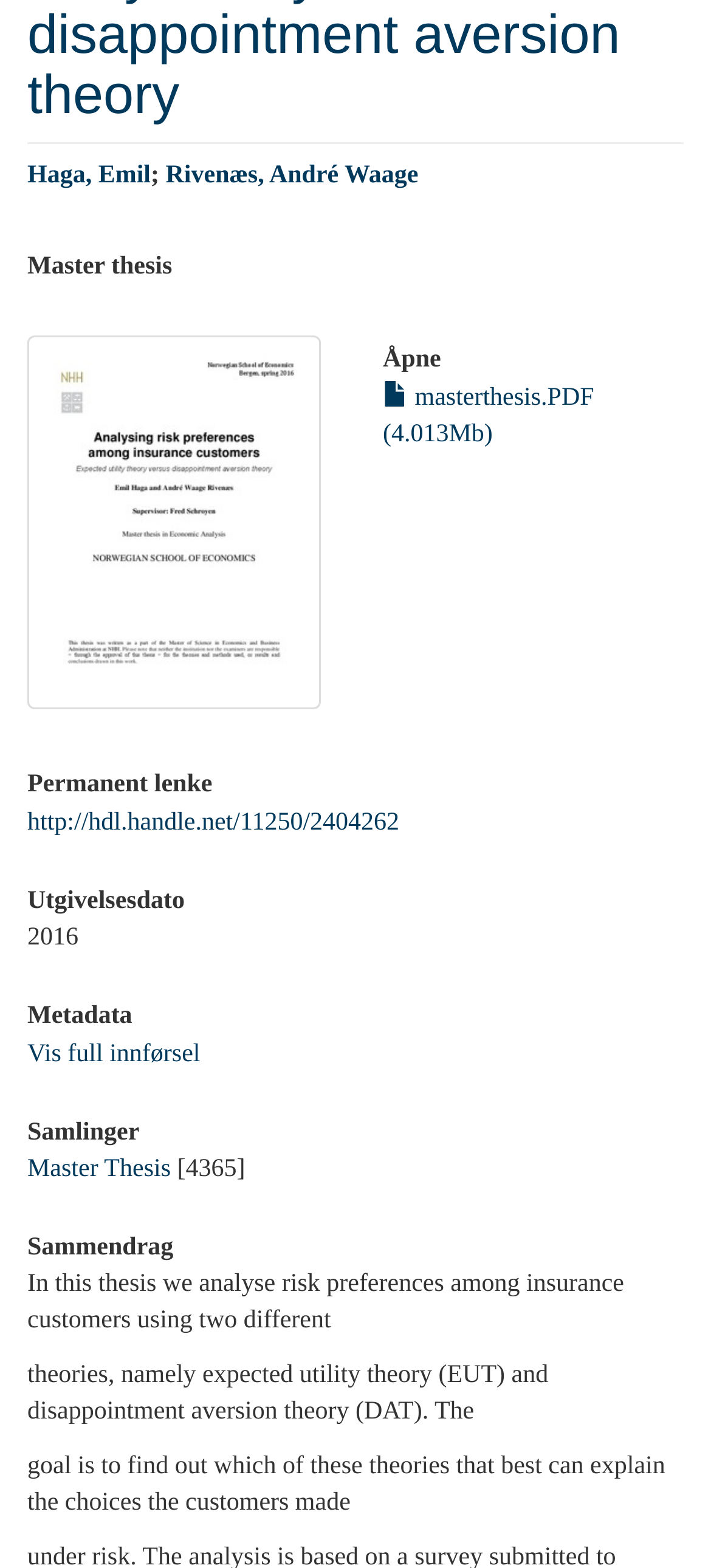Using the given element description, provide the bounding box coordinates (top-left x, top-left y, bottom-right x, bottom-right y) for the corresponding UI element in the screenshot: Rivenæs, André Waage

[0.233, 0.103, 0.588, 0.121]